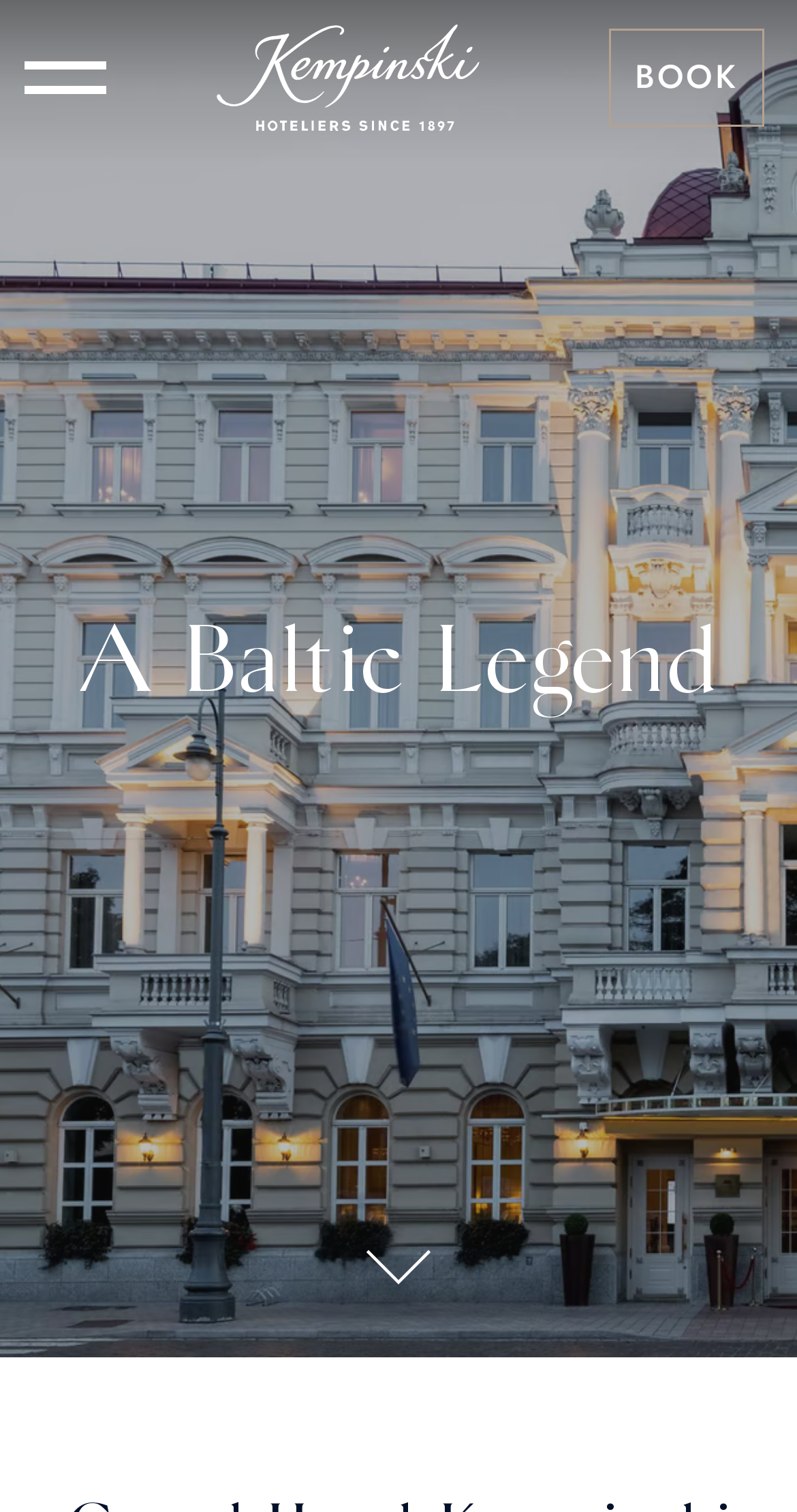Detail the various sections and features present on the webpage.

The webpage is about Grand Hotel Kempinski Vilnius, a 5-star luxury hotel located in Vilnius, Lithuania. At the top left corner, there is a "menu" button. Next to it, on the top center, is a link to the homepage, accompanied by an image. On the top right corner, there is a prominent "BOOK" button.

Below the top section, a large heading "A Baltic Legend" is centered, taking up most of the width of the page. This heading is positioned roughly in the middle of the page, vertically.

At the bottom center of the page, there is a "scroll down" button, accompanied by an image. This button is likely encouraging users to explore more content further down the page.

Overall, the webpage has a simple and elegant design, with a focus on showcasing the luxury hotel and encouraging users to book a stay.